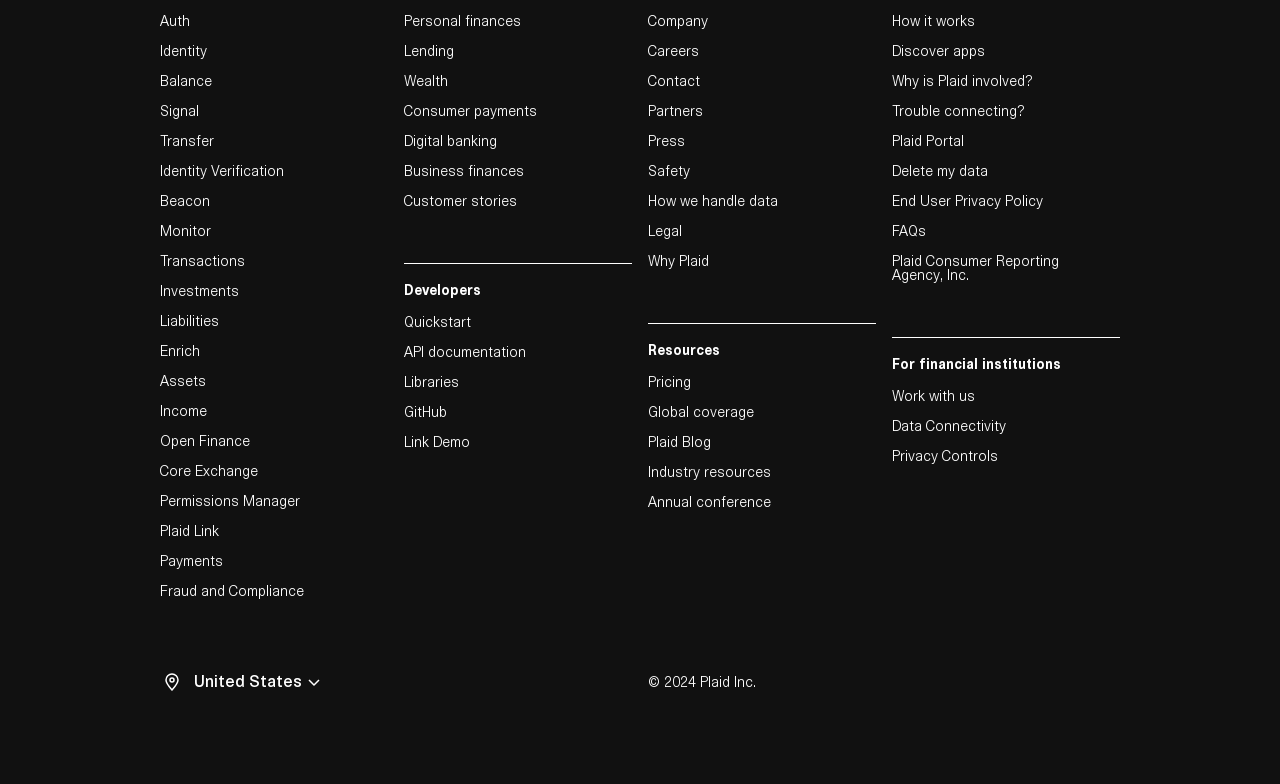Can you determine the bounding box coordinates of the area that needs to be clicked to fulfill the following instruction: "Learn more about 'How it works'"?

[0.697, 0.008, 0.875, 0.046]